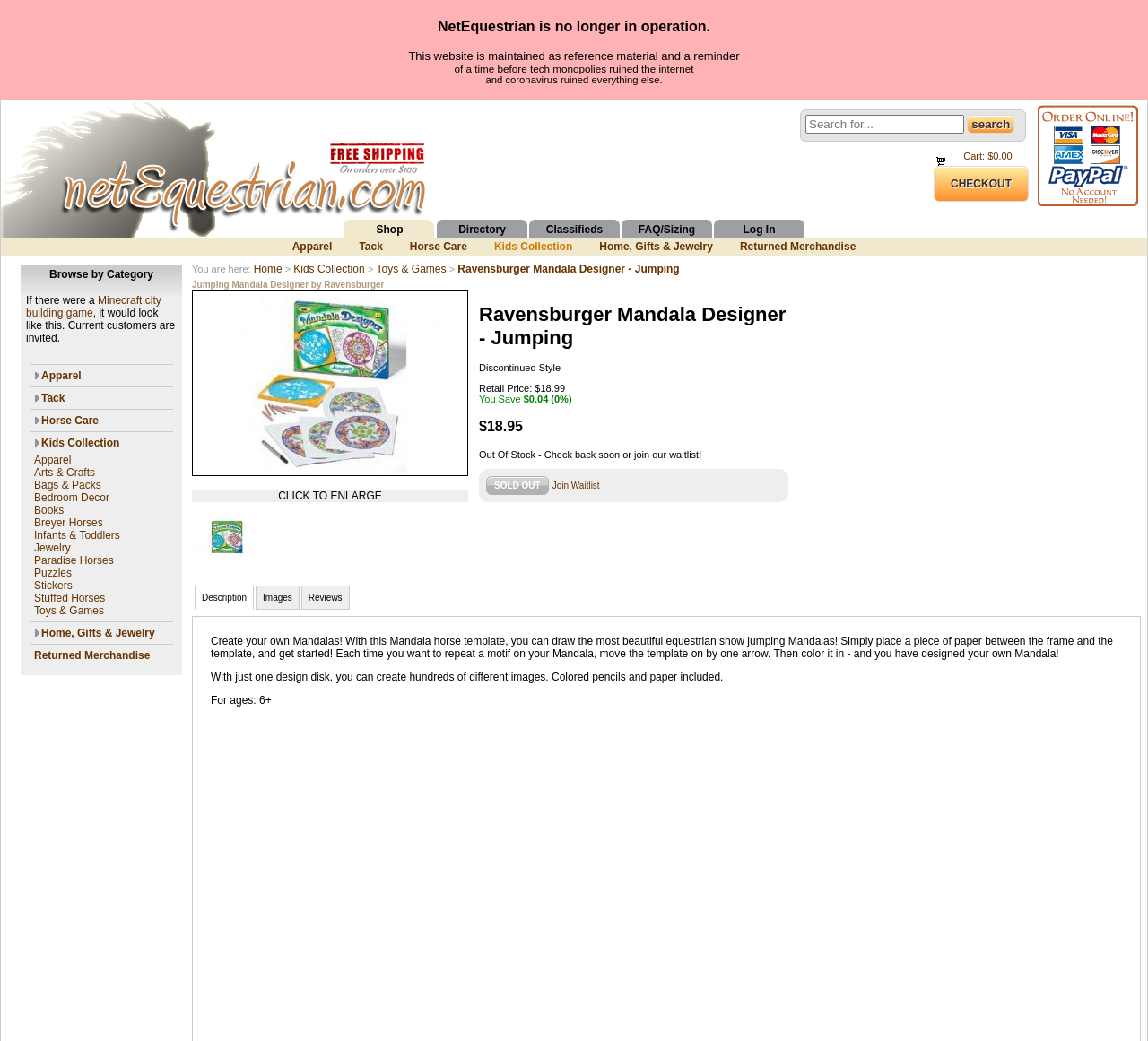What is the current status of the product?
Craft a detailed and extensive response to the question.

I determined the answer by looking at the product information section, where it says 'Out Of Stock - Check back soon or join our waitlist!'.